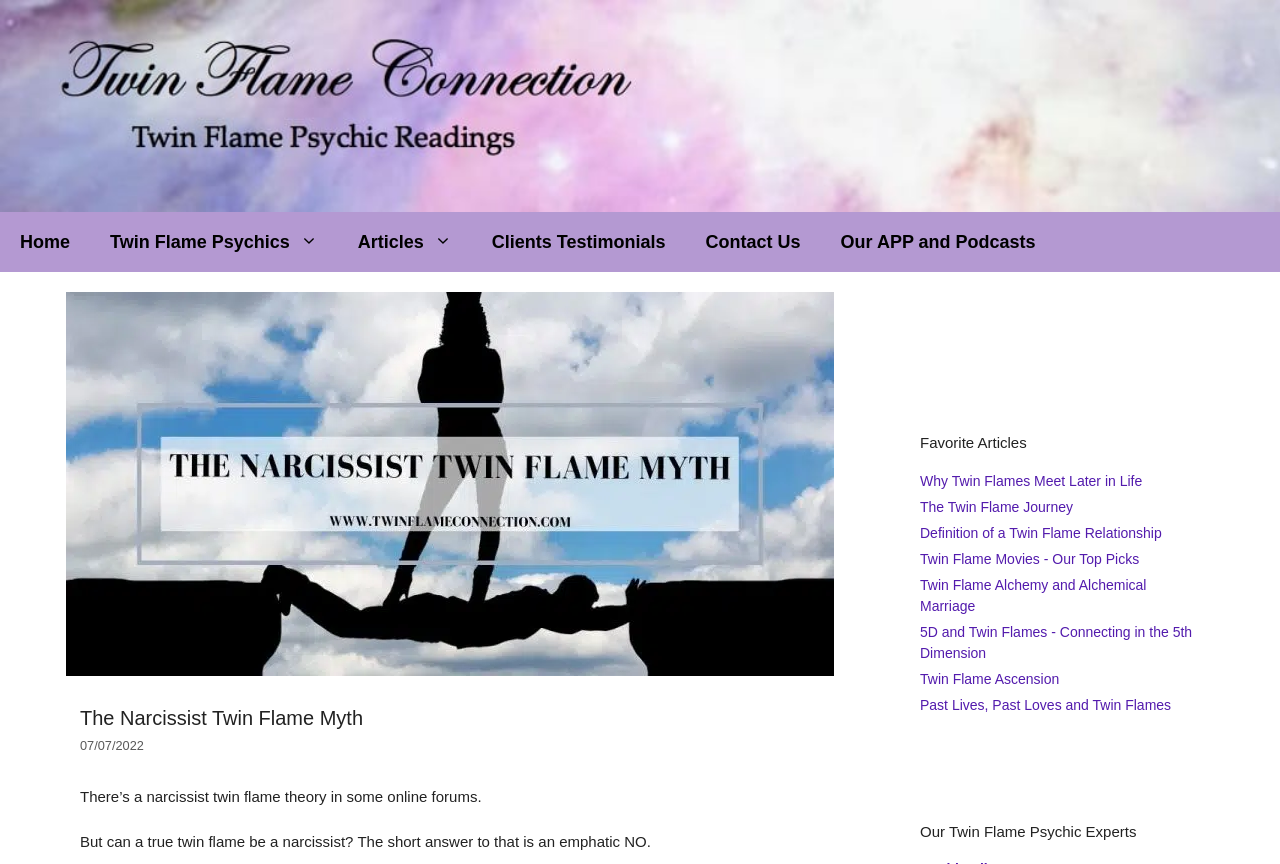Can you find the bounding box coordinates for the element to click on to achieve the instruction: "Search for something"?

None